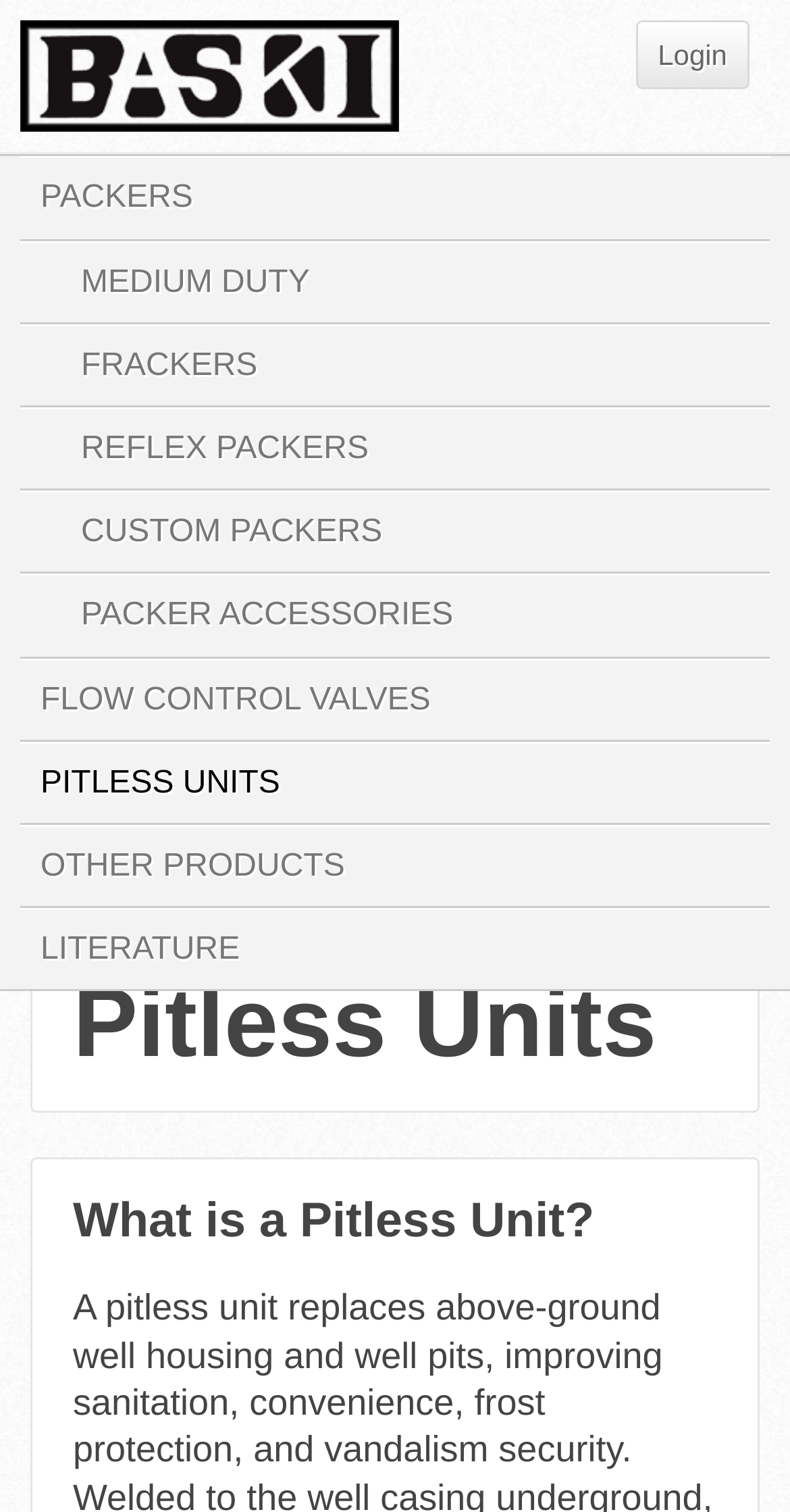Identify the coordinates of the bounding box for the element described below: "aria-label="Baski, Inc." title="Baski, Inc."". Return the coordinates as four float numbers between 0 and 1: [left, top, right, bottom].

[0.026, 0.038, 0.506, 0.06]